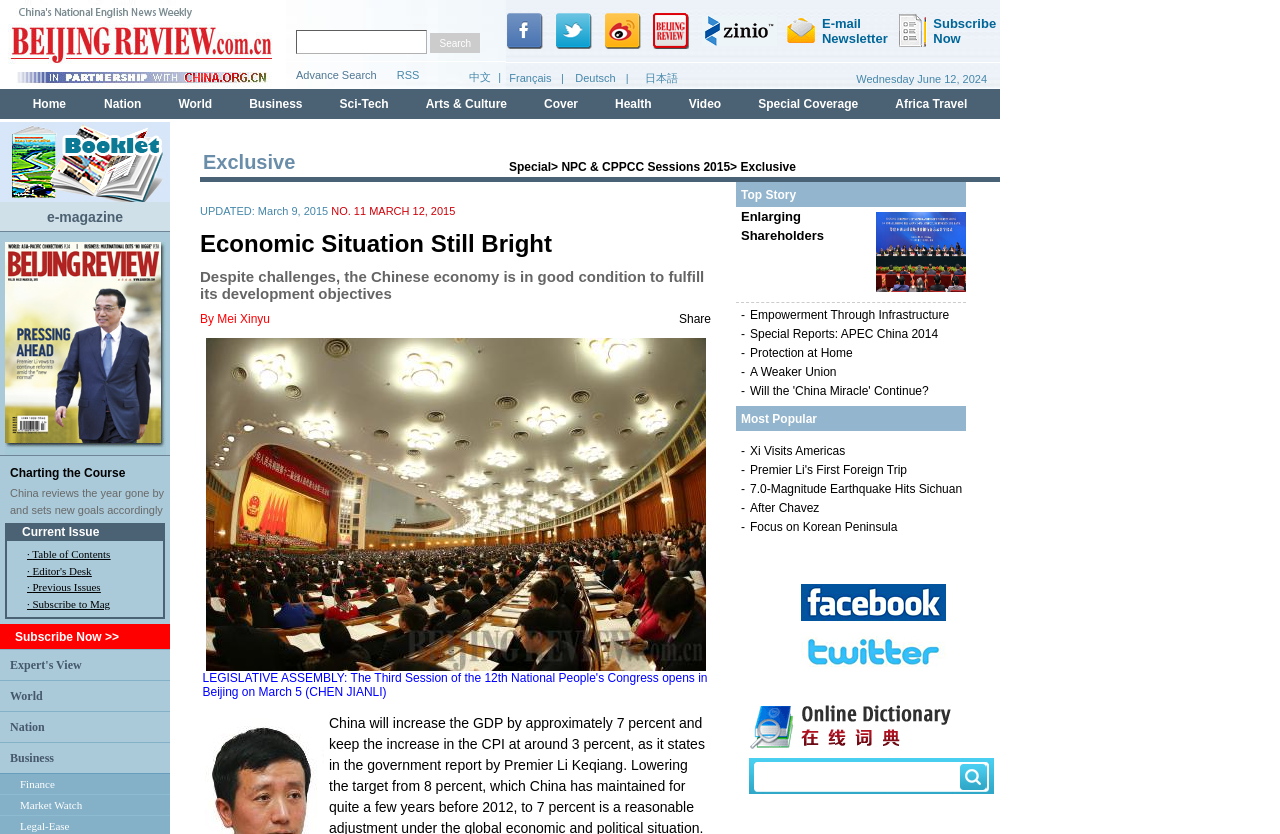What are the categories listed in the table?
Please provide a comprehensive answer based on the details in the screenshot.

The categories are listed in a table with bounding box coordinates [0.0, 0.627, 0.133, 0.748], which contains several rows with links to different categories, including 'Current Issue', 'World', 'Nation', 'Business', 'Finance', and 'Market Watch'.